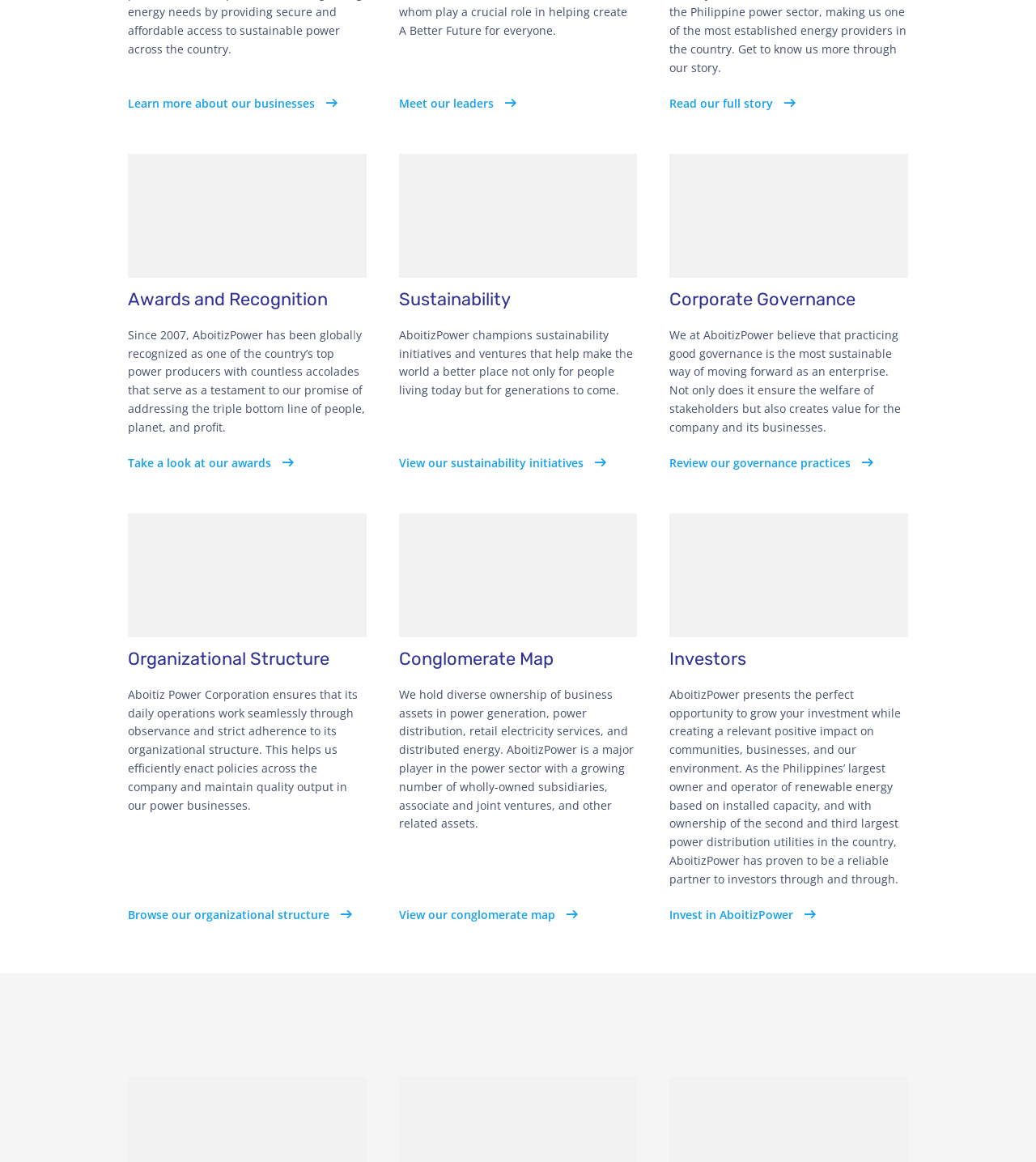Find the bounding box coordinates for the UI element that matches this description: "Learn more about our businesses".

[0.123, 0.081, 0.335, 0.097]